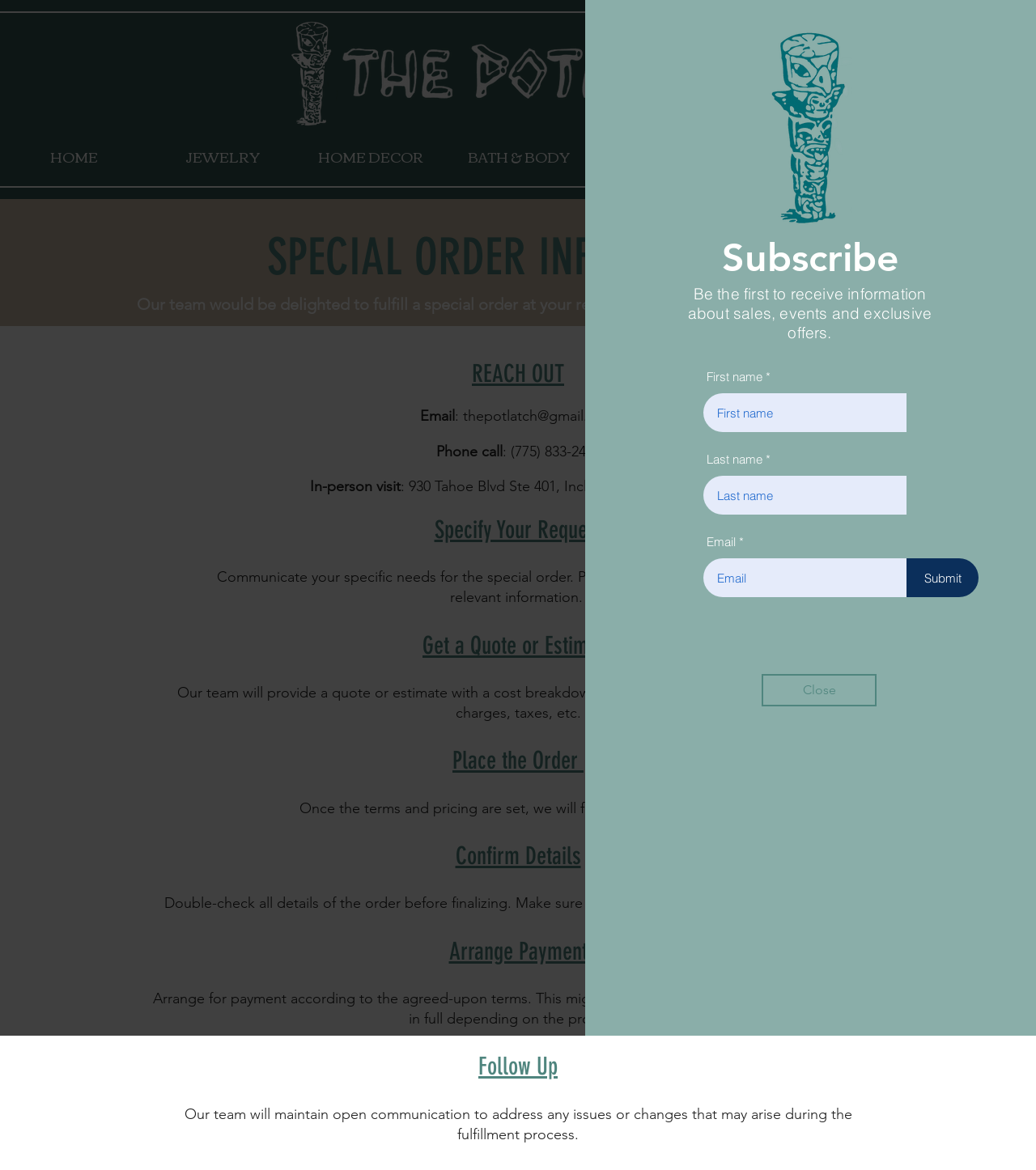Determine the bounding box coordinates for the region that must be clicked to execute the following instruction: "Click the Submit button".

[0.875, 0.477, 0.945, 0.51]